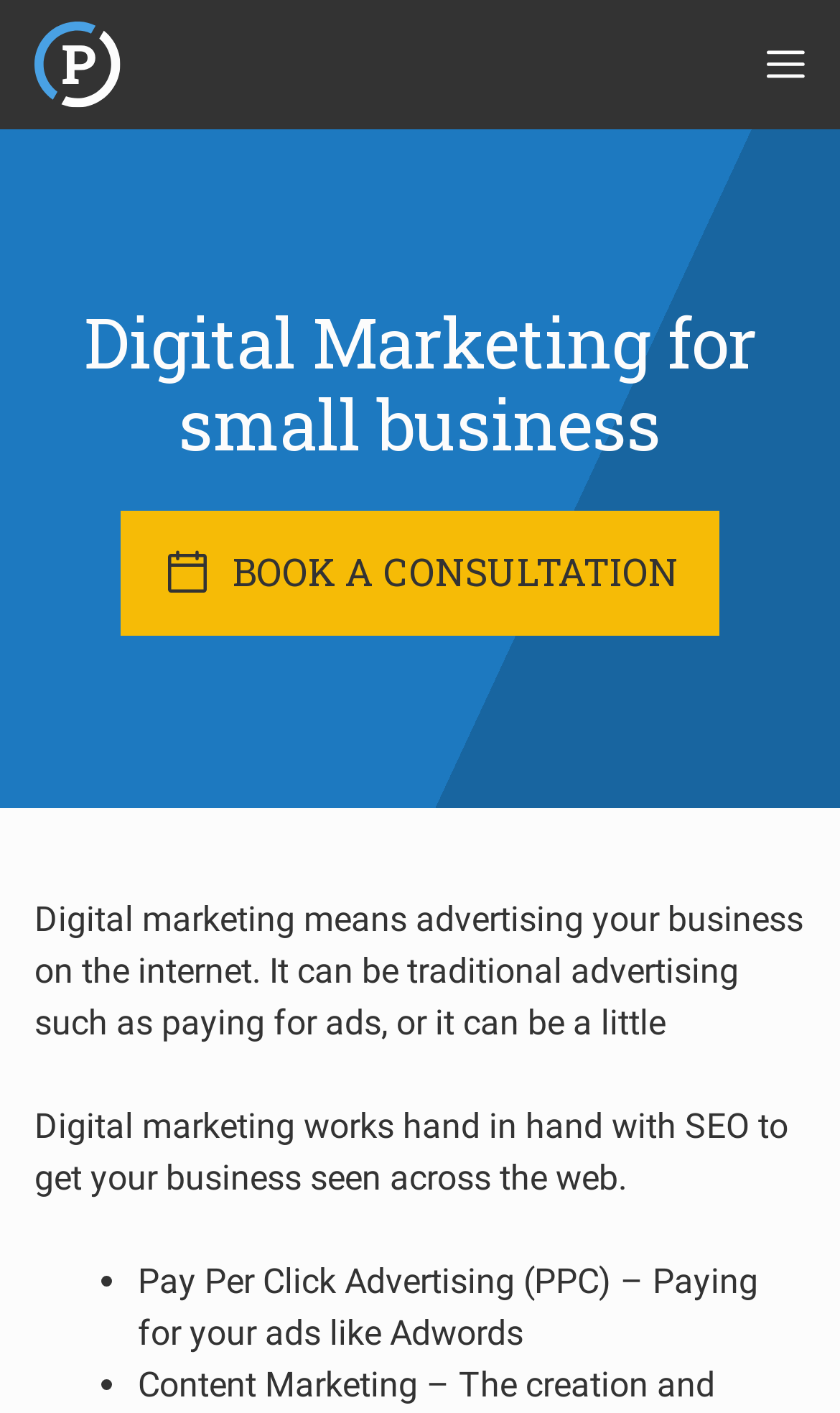What is the main heading of this webpage? Please extract and provide it.

Digital Marketing for small business